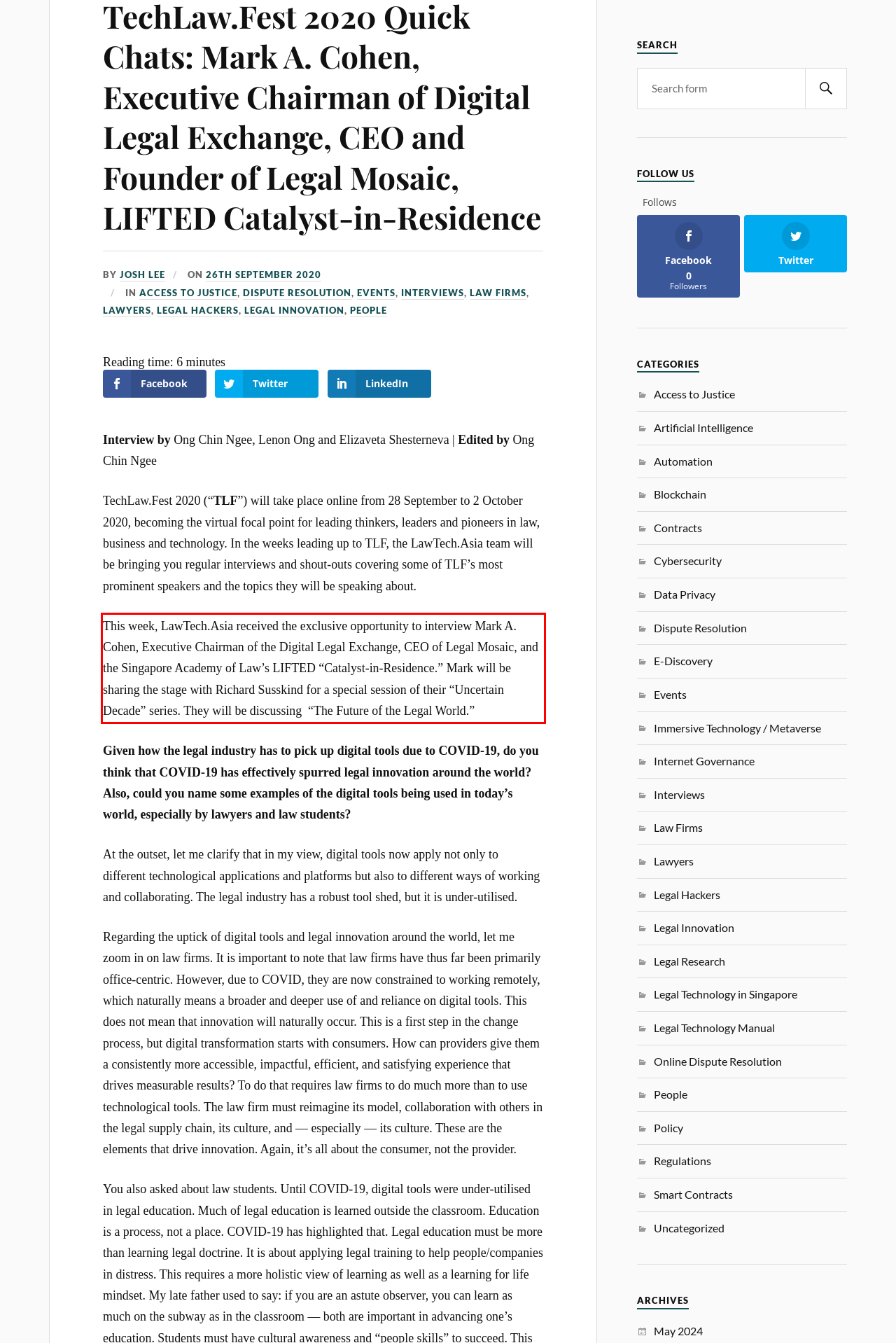View the screenshot of the webpage and identify the UI element surrounded by a red bounding box. Extract the text contained within this red bounding box.

This week, LawTech.Asia received the exclusive opportunity to interview Mark A. Cohen, Executive Chairman of the Digital Legal Exchange, CEO of Legal Mosaic, and the Singapore Academy of Law’s LIFTED “Catalyst-in-Residence.” Mark will be sharing the stage with Richard Susskind for a special session of their “Uncertain Decade” series. They will be discussing “The Future of the Legal World.”